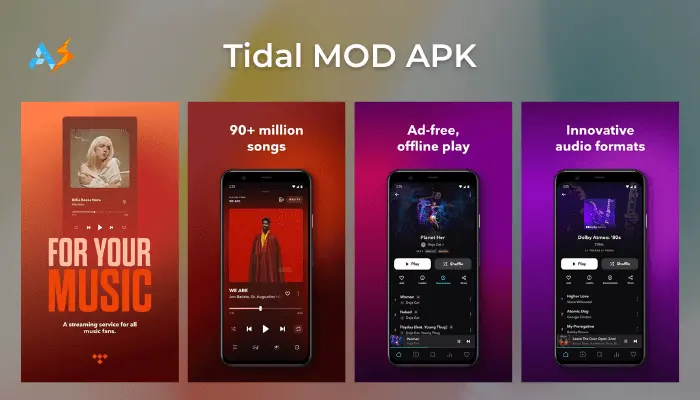Please respond to the question using a single word or phrase:
What playback options are available in the Tidal MOD APK?

ad-free and offline